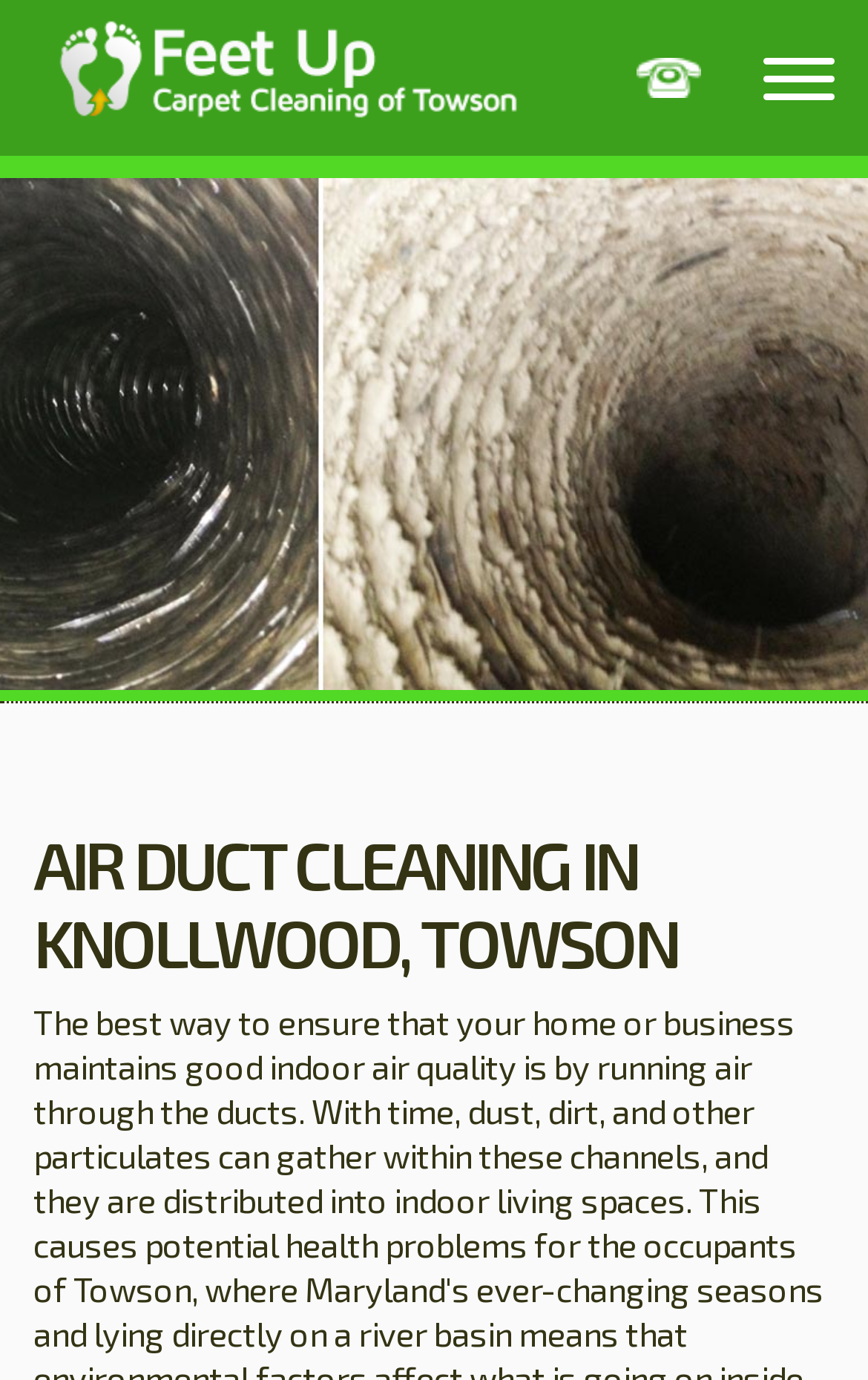Provide the bounding box coordinates of the UI element this sentence describes: "SITE MAP".

[0.299, 0.697, 0.701, 0.777]